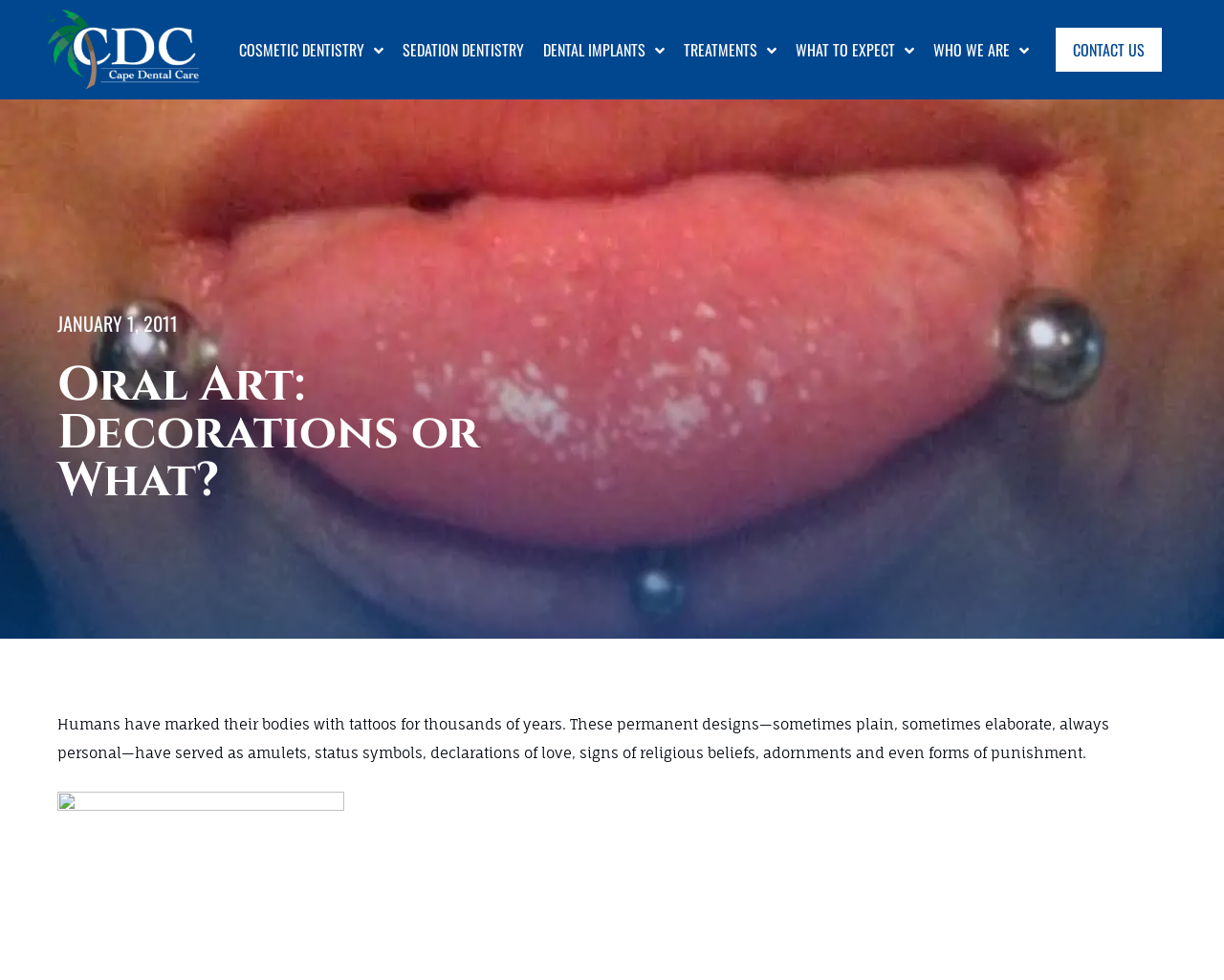Based on the image, provide a detailed and complete answer to the question: 
What is the name of the dental care provider?

The name of the dental care provider can be found at the top of the webpage, where it says 'Cape Dental Care' in a link and an image.